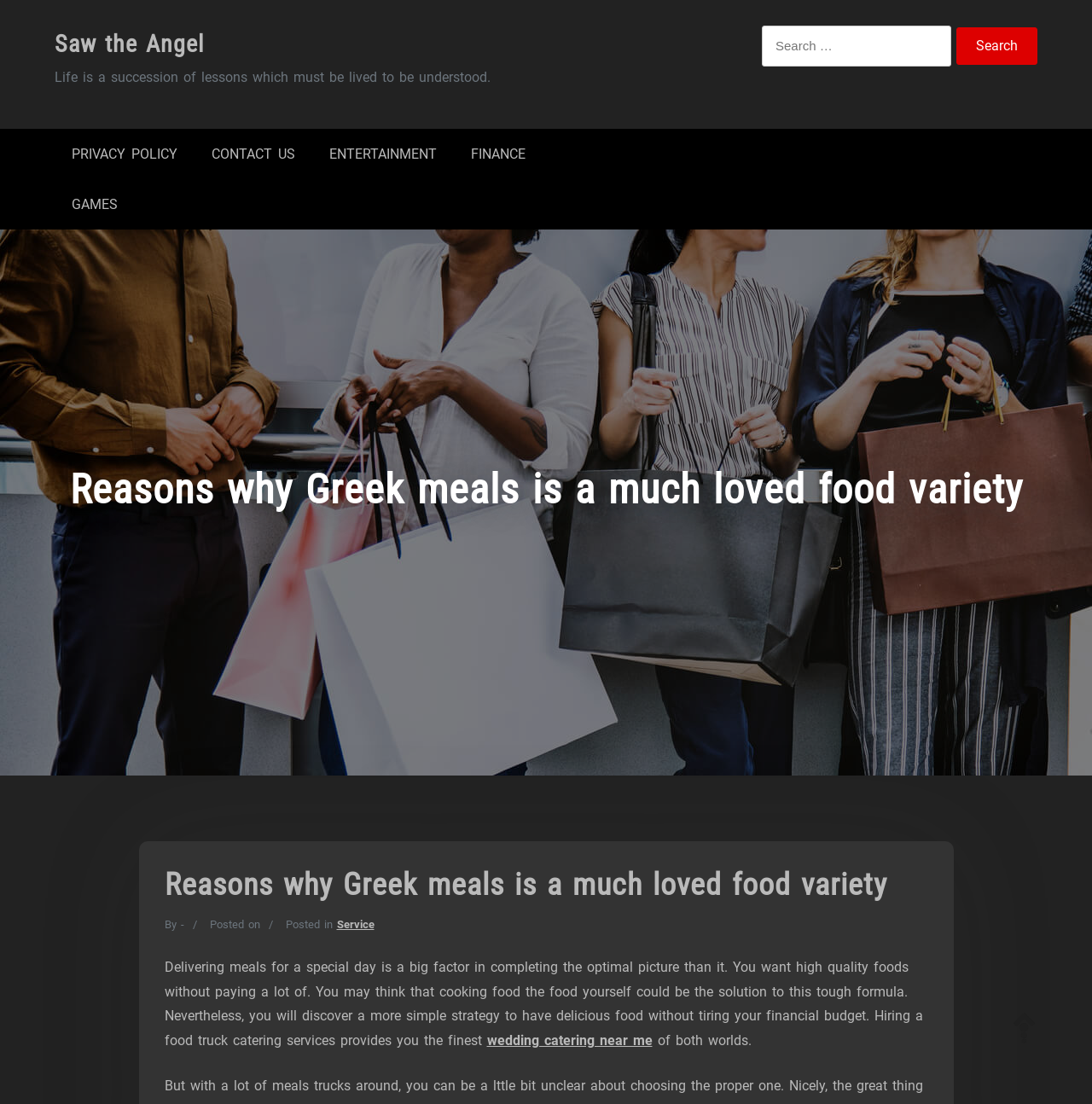Examine the image and give a thorough answer to the following question:
What is the link 'wedding catering near me' related to?

The link 'wedding catering near me' is related to the food truck catering service being discussed in the article, as it is mentioned in the context of hiring a catering service for special occasions, such as weddings.